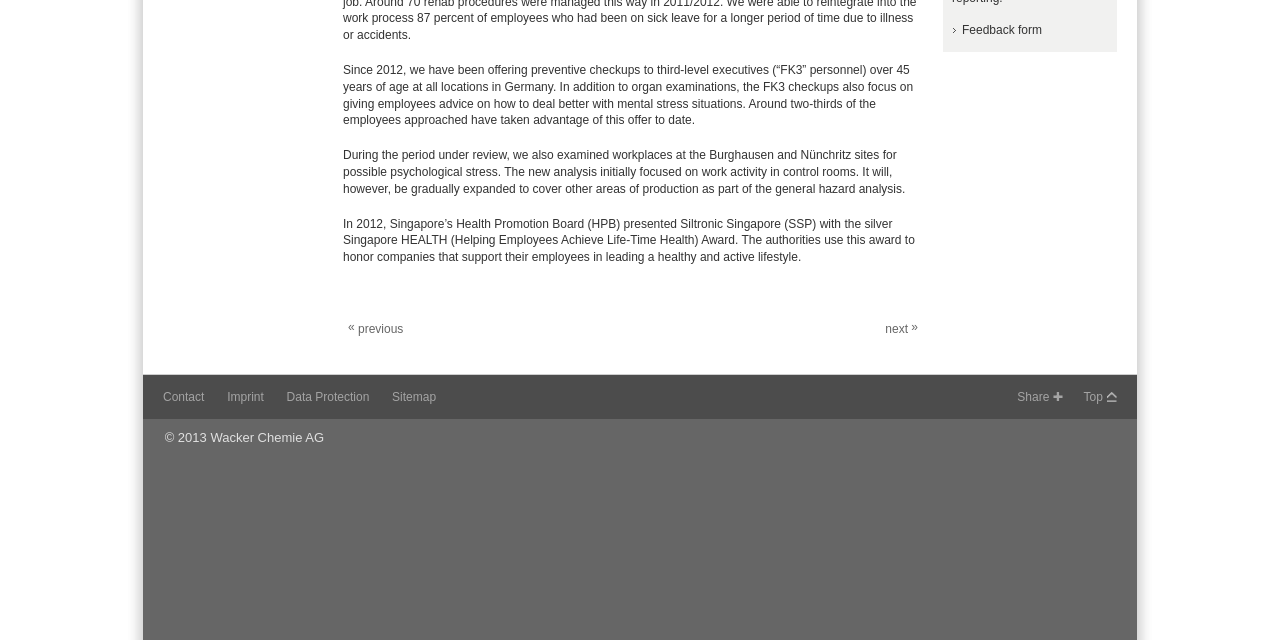Extract the bounding box coordinates of the UI element described by: "Share". The coordinates should include four float numbers ranging from 0 to 1, e.g., [left, top, right, bottom].

[0.795, 0.607, 0.82, 0.634]